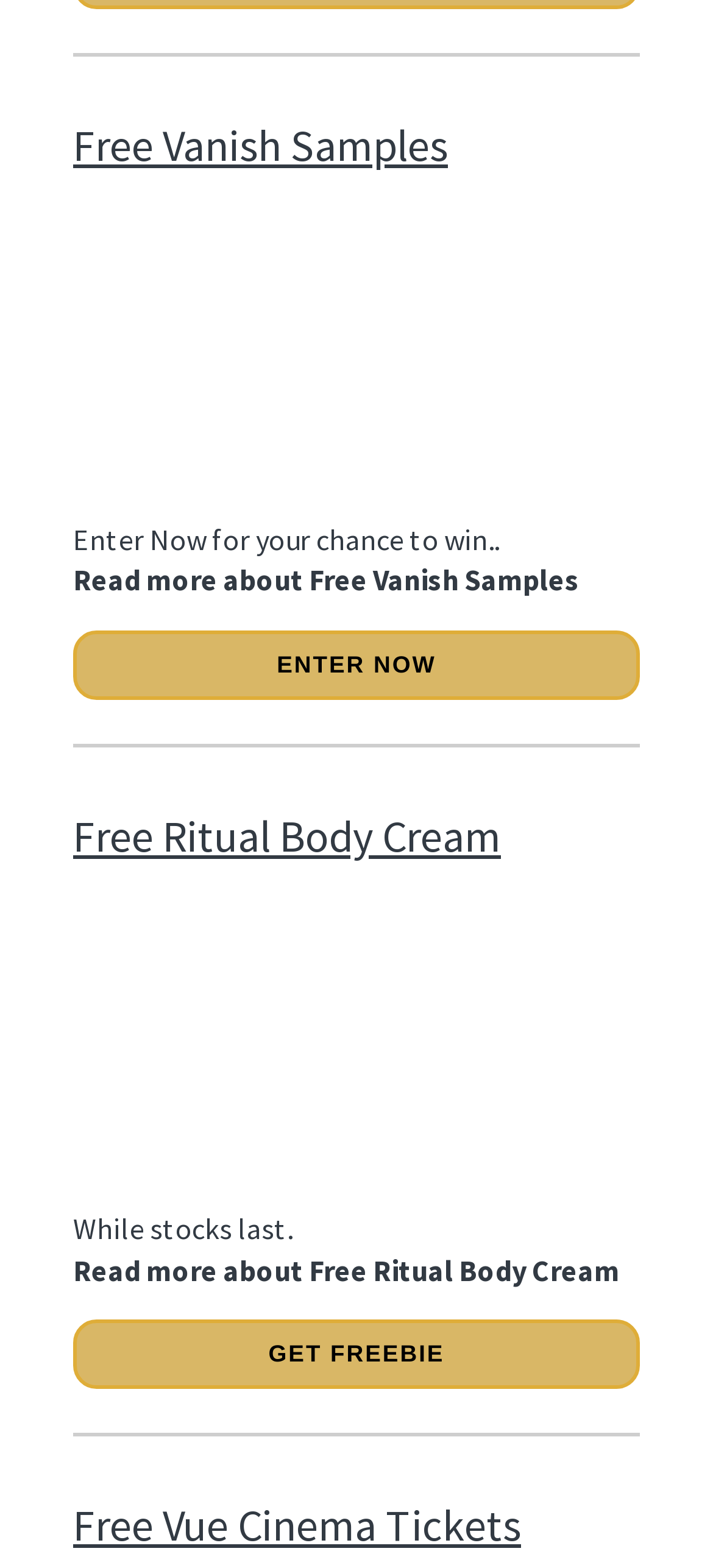Identify the bounding box coordinates for the region to click in order to carry out this instruction: "Get free Vue cinema tickets". Provide the coordinates using four float numbers between 0 and 1, formatted as [left, top, right, bottom].

[0.103, 0.954, 0.731, 0.99]